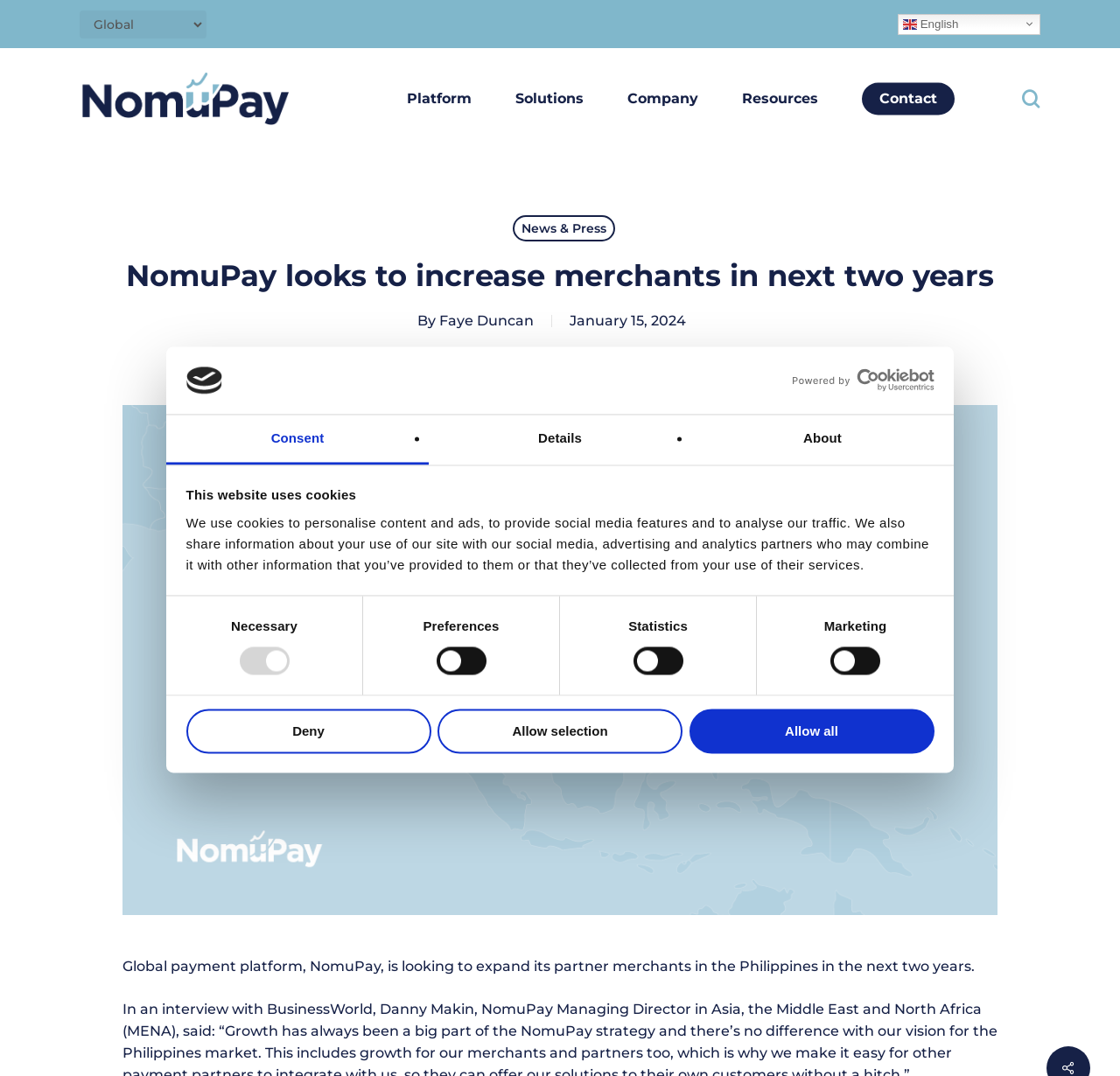Please determine the bounding box coordinates of the element to click on in order to accomplish the following task: "Call the phone number". Ensure the coordinates are four float numbers ranging from 0 to 1, i.e., [left, top, right, bottom].

None